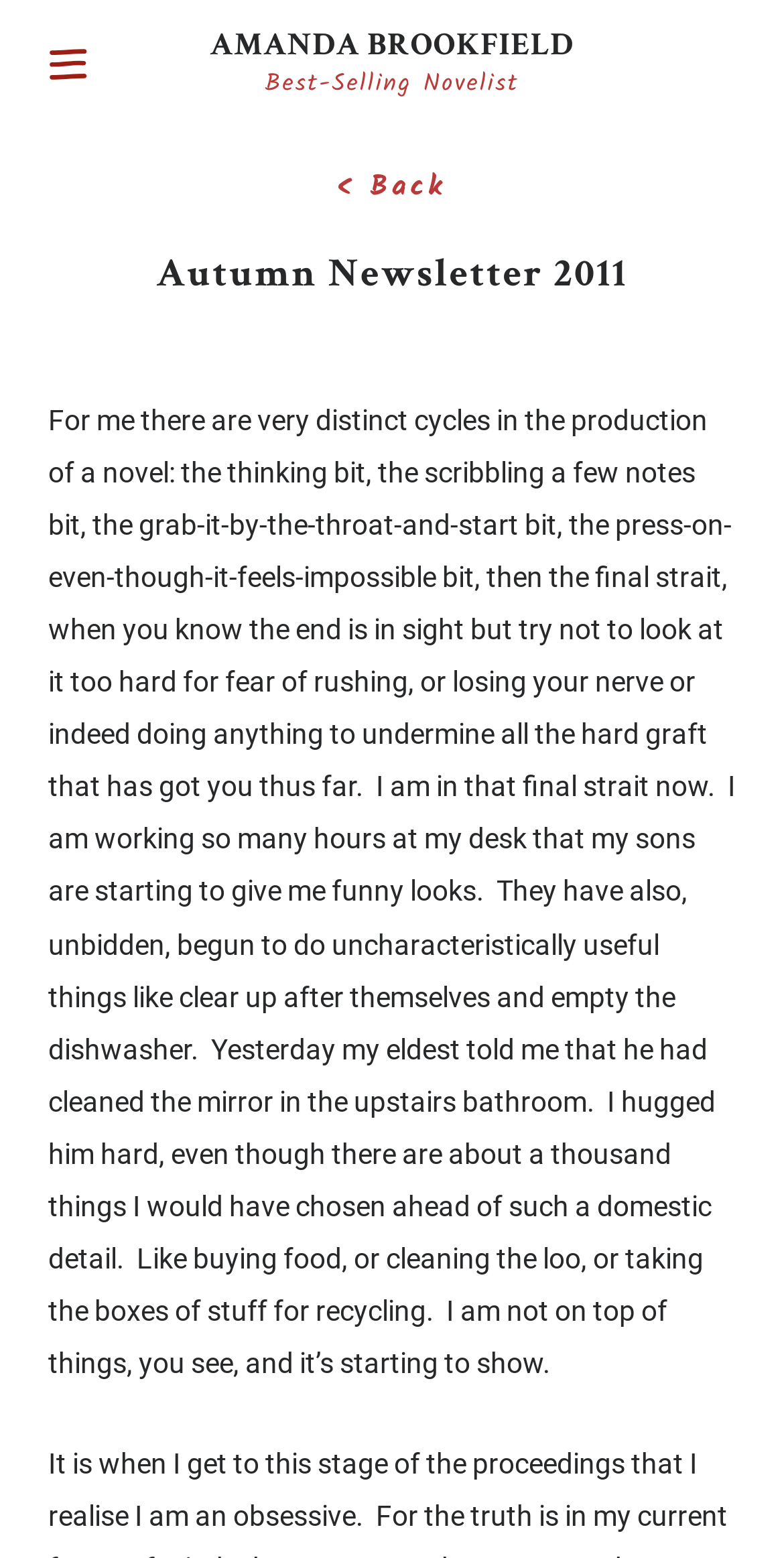What did the author's eldest son clean?
Using the details shown in the screenshot, provide a comprehensive answer to the question.

According to the text, the author's eldest son told her that he had cleaned the mirror in the upstairs bathroom, which prompted her to hug him hard.